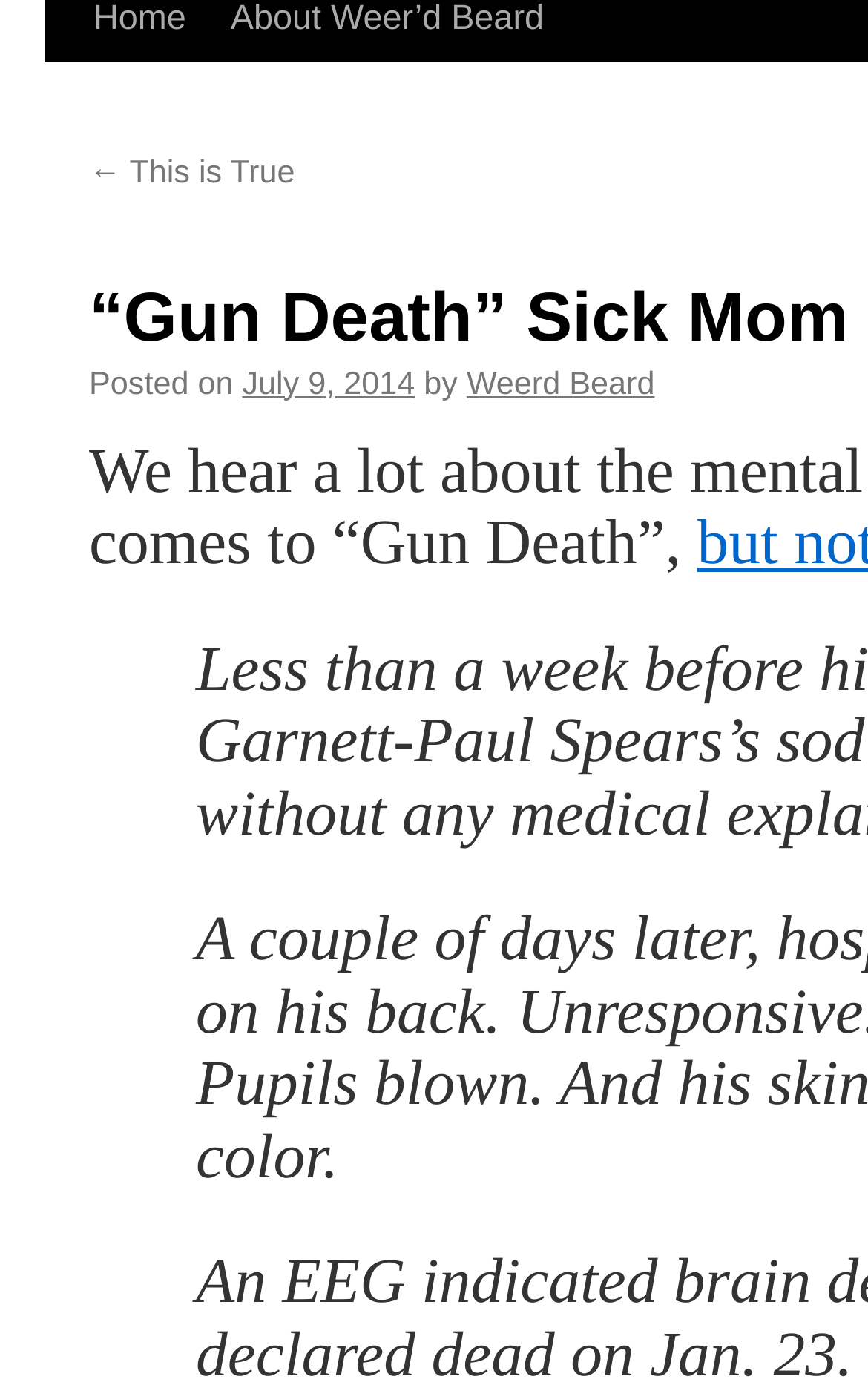Extract the bounding box coordinates for the UI element described by the text: "July 9, 2014". The coordinates should be in the form of [left, top, right, bottom] with values between 0 and 1.

[0.279, 0.325, 0.478, 0.35]